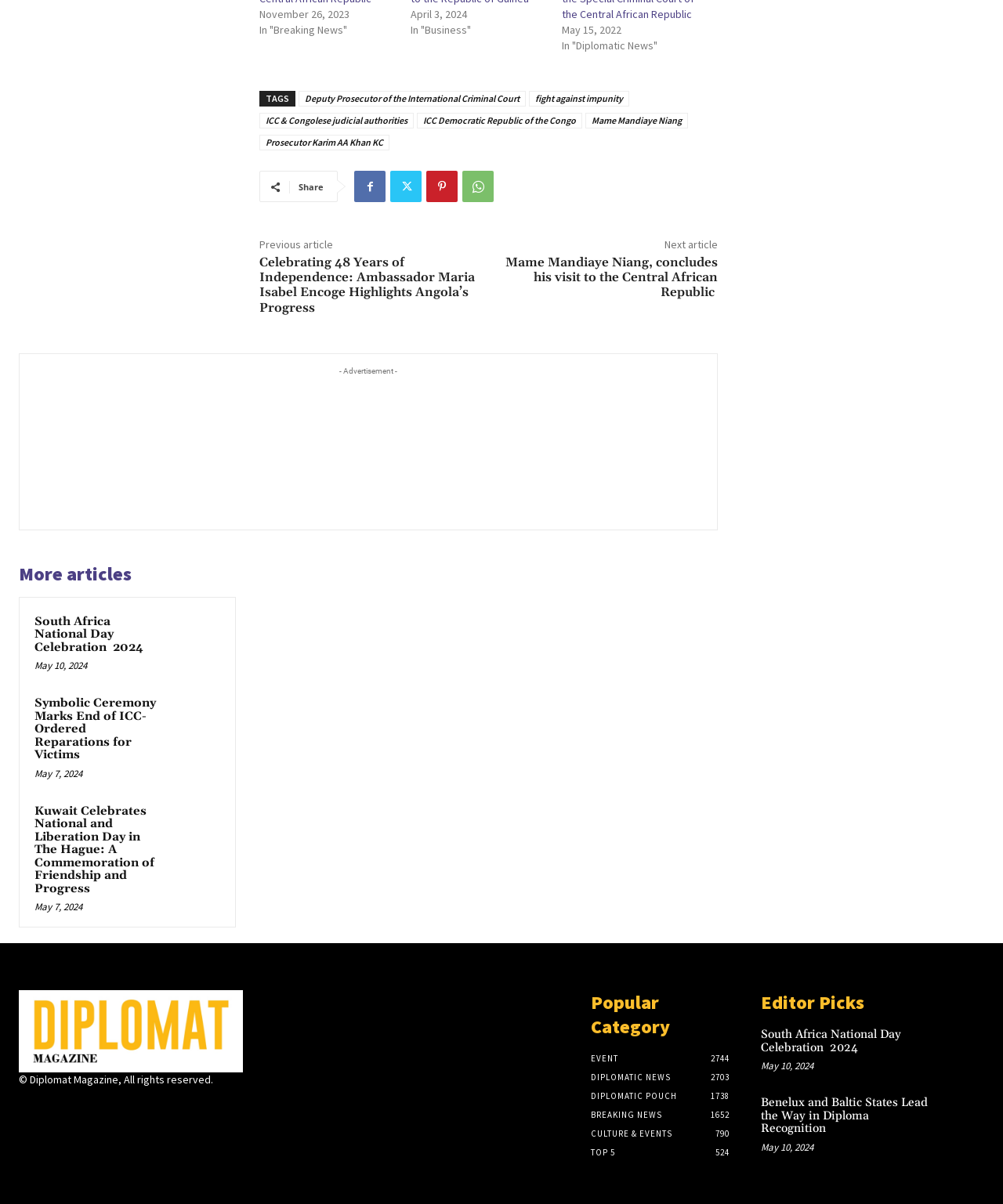Identify the bounding box coordinates of the region that should be clicked to execute the following instruction: "Click on the 'Deputy Prosecutor of the International Criminal Court' link".

[0.298, 0.075, 0.524, 0.089]